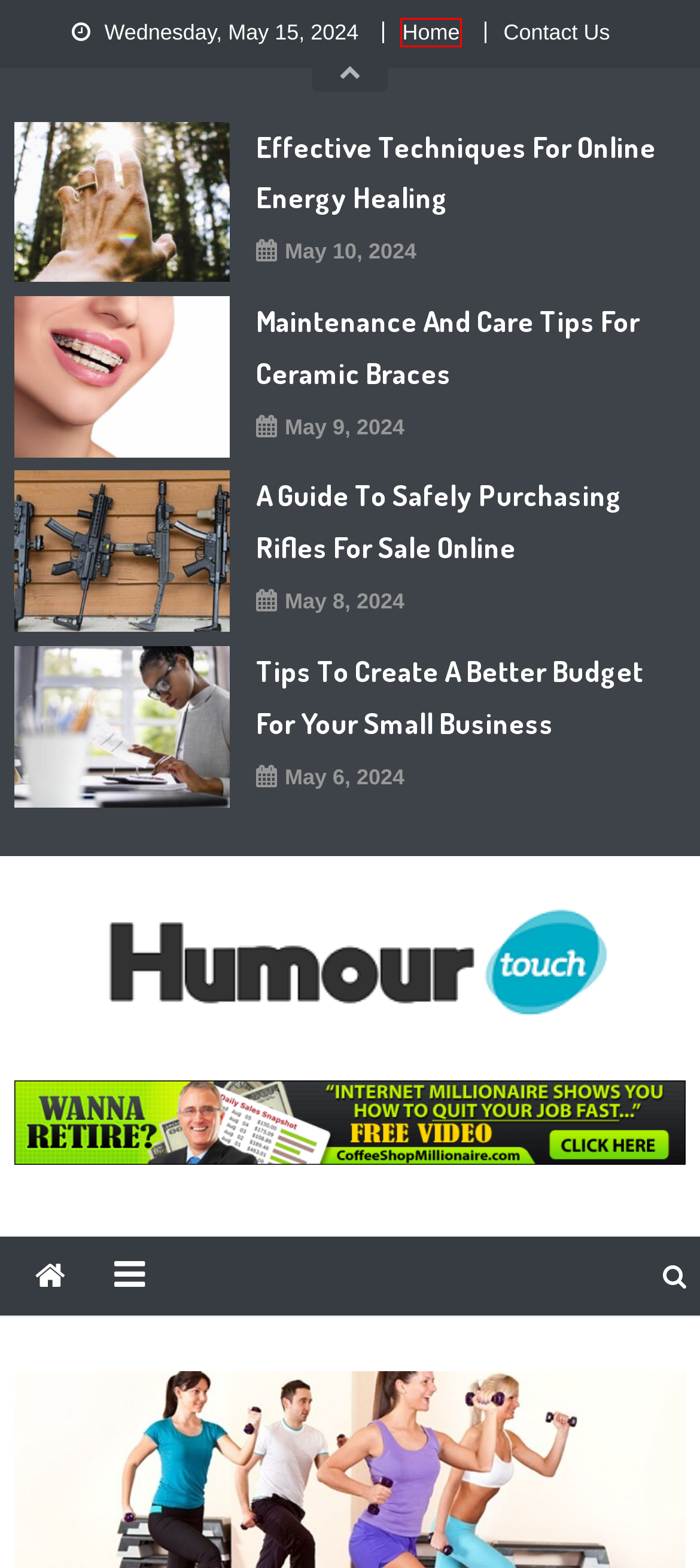Consider the screenshot of a webpage with a red bounding box around an element. Select the webpage description that best corresponds to the new page after clicking the element inside the red bounding box. Here are the candidates:
A. Contact Us - Humour Touch
B. Food Archives - Humour Touch
C. Codevibrant - Complete Web Solution
D. Maintenance and Care Tips for Ceramic Braces - Humour Touch
E. Humour Touch | General Blog
F. A Guide to Safely Purchasing Rifles for Sale Online - Humour Touch
G. Tips To Create A Better Budget For Your Small Business - Humour Touch
H. Effective Techniques for Online Energy Healing - Humour Touch

E